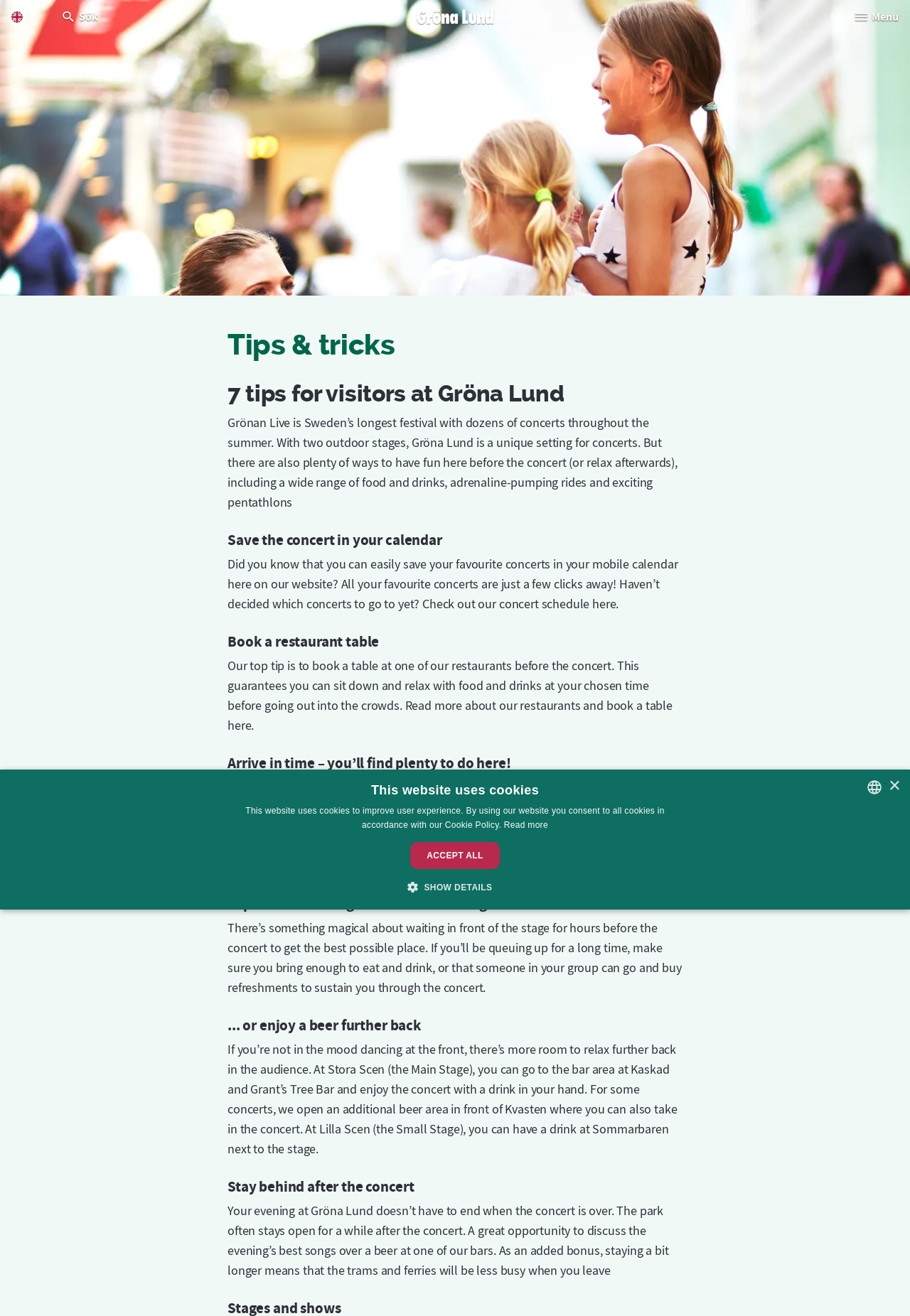Provide a comprehensive description of the webpage.

This webpage is about "Tips & tricks" for visitors to Gröna Lund, a Swedish amusement park. At the top of the page, there are three buttons: "En" (English), "Sök" (Search), and "Menu". Below these buttons, there is a heading "Tips & tricks" followed by a subheading "7 tips for visitors at Gröna Lund".

The main content of the page is divided into seven sections, each with a heading and a brief description. The sections are: "Save the concert in your calendar", "Book a restaurant table", "Arrive in time – you’ll find plenty to do here!", "Experience the magic in front of the stage...", "... or enjoy a beer further back", and "Stay behind after the concert".

Each section provides some tips and advice for visitors to Gröna Lund, such as saving concerts in their mobile calendar, booking a restaurant table, arriving early to enjoy the park's attractions, and staying behind after the concert to discuss the evening's best songs over a beer.

At the bottom of the page, there is a section about cookies, with a button to accept all cookies and a link to read more about the cookie policy. There is also a table listing the different types of cookies used on the website, including strictly necessary cookies, performance cookies, targeting cookies, and functionality cookies.

On the right side of the page, there is a column with several buttons and links, including a button to close the cookie declaration, a link to read more about cookies, and buttons to show details about the different types of cookies.